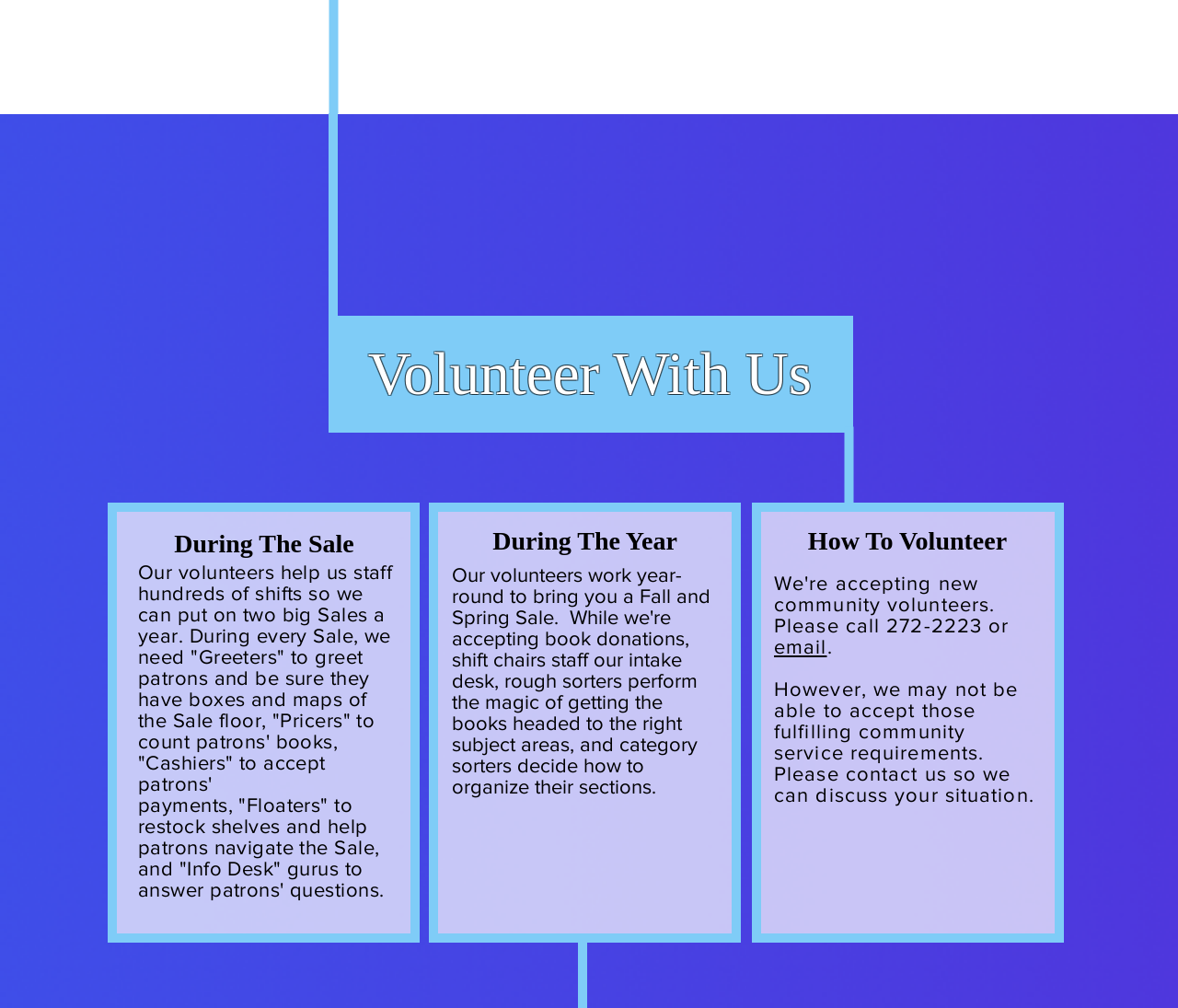Refer to the screenshot and give an in-depth answer to this question: What is the contact method for discussing volunteer opportunities?

The webpage provides a link to email, which suggests that it is the preferred method of contact for discussing volunteer opportunities or situations that may require special consideration.